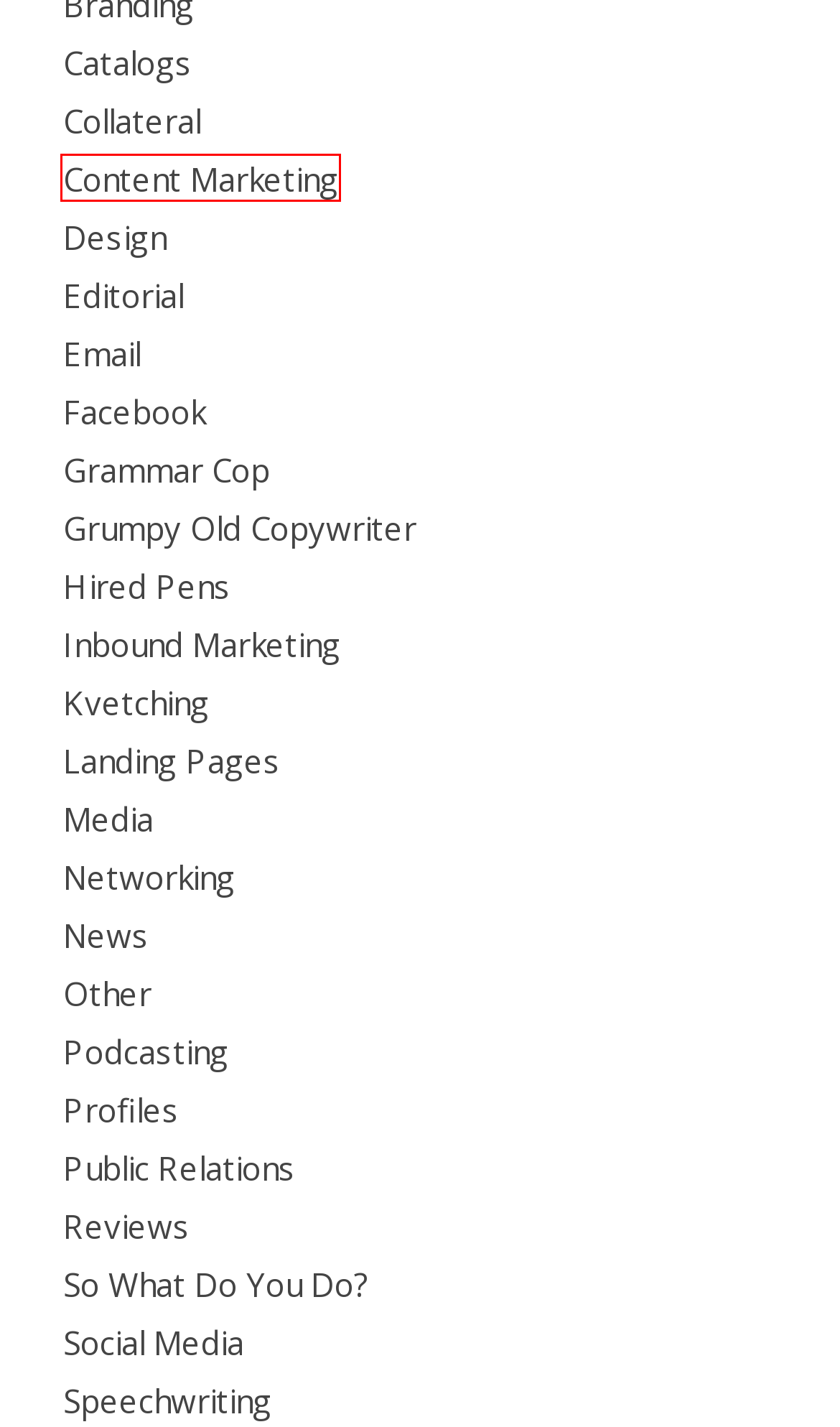You have a screenshot showing a webpage with a red bounding box highlighting an element. Choose the webpage description that best fits the new webpage after clicking the highlighted element. The descriptions are:
A. Podcasting Archives - The Hired Pens
B. Editorial Archives - The Hired Pens
C. So What Do You Do? Archives - The Hired Pens
D. Facebook Archives - The Hired Pens
E. Landing Pages Archives - The Hired Pens
F. Networking Archives - The Hired Pens
G. Design Archives - The Hired Pens
H. Content Marketing Archives - The Hired Pens

H